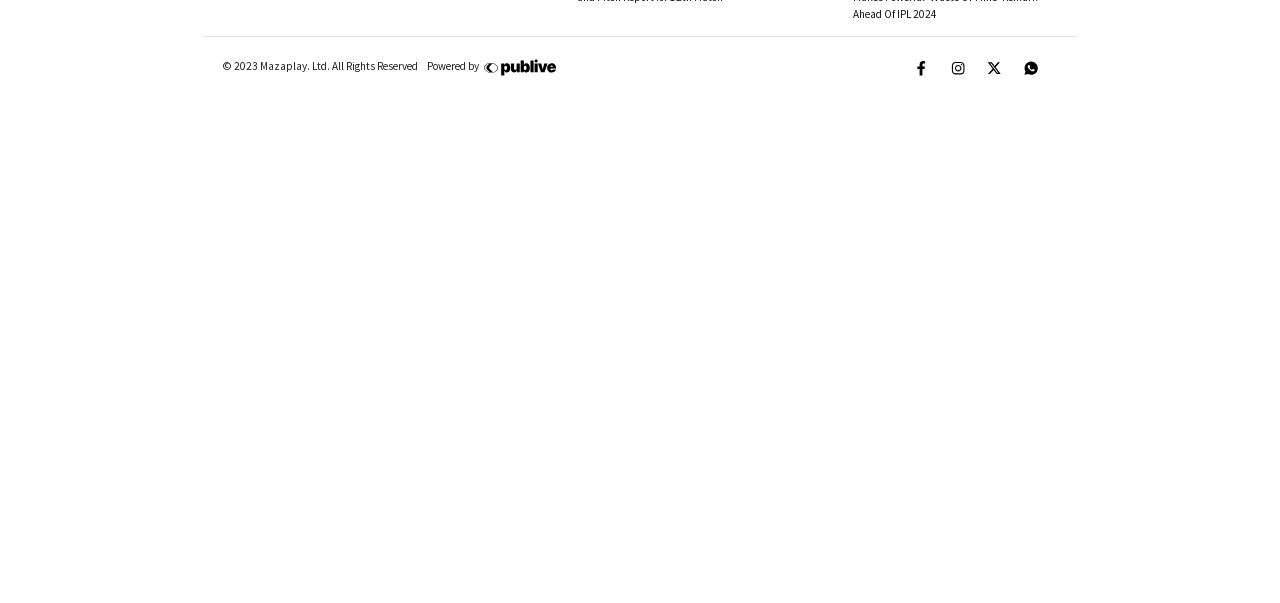Please answer the following question using a single word or phrase: 
What is the topic of the first link?

Angel Di Maria and Adil Rami